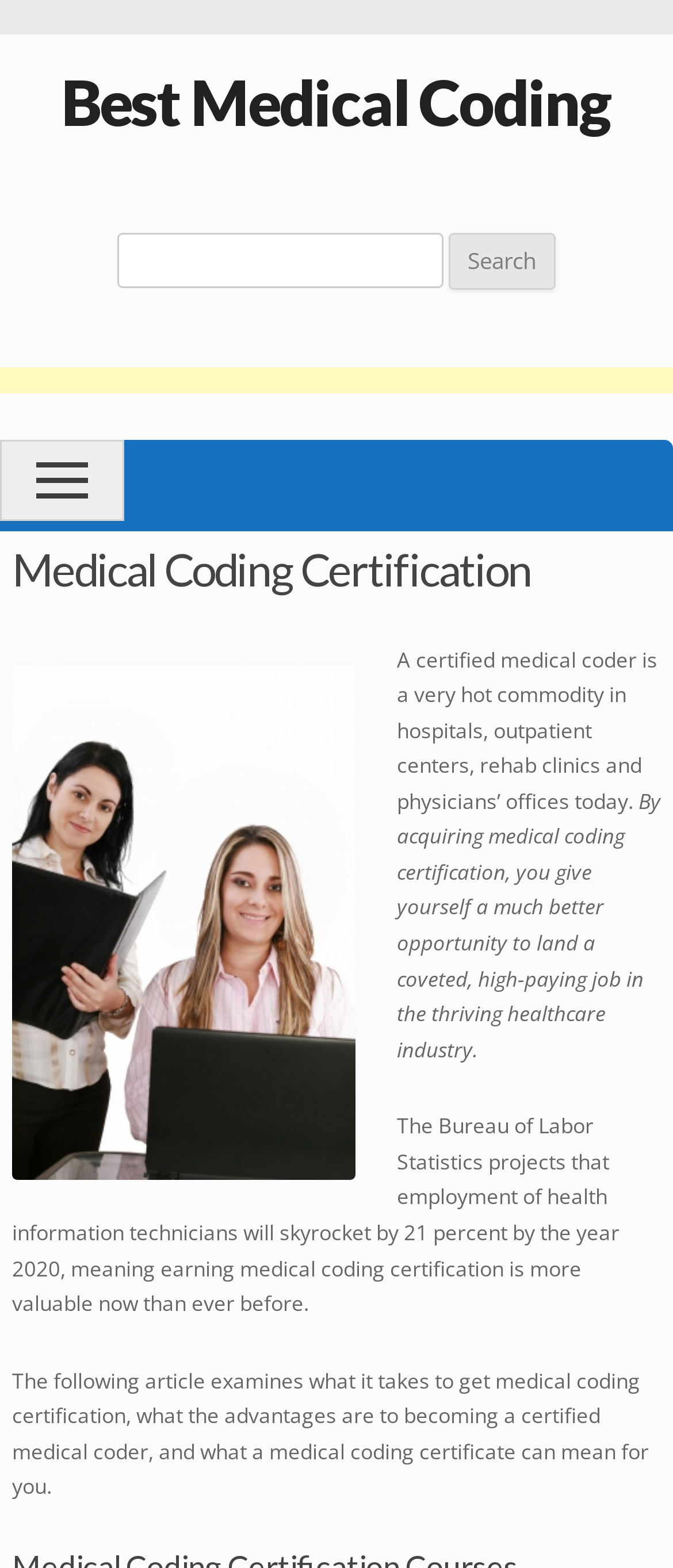Respond with a single word or phrase for the following question: 
What type of image is displayed on the webpage?

Medical coding certification